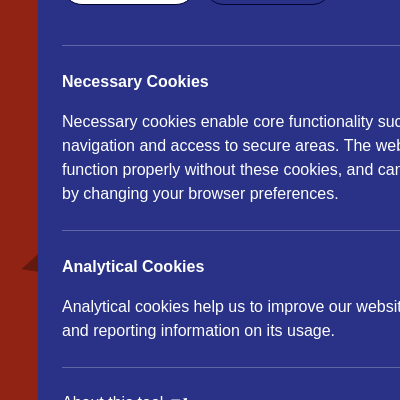Give a one-word or one-phrase response to the question:
What is the color of the design on the left side of the image?

Vibrant red